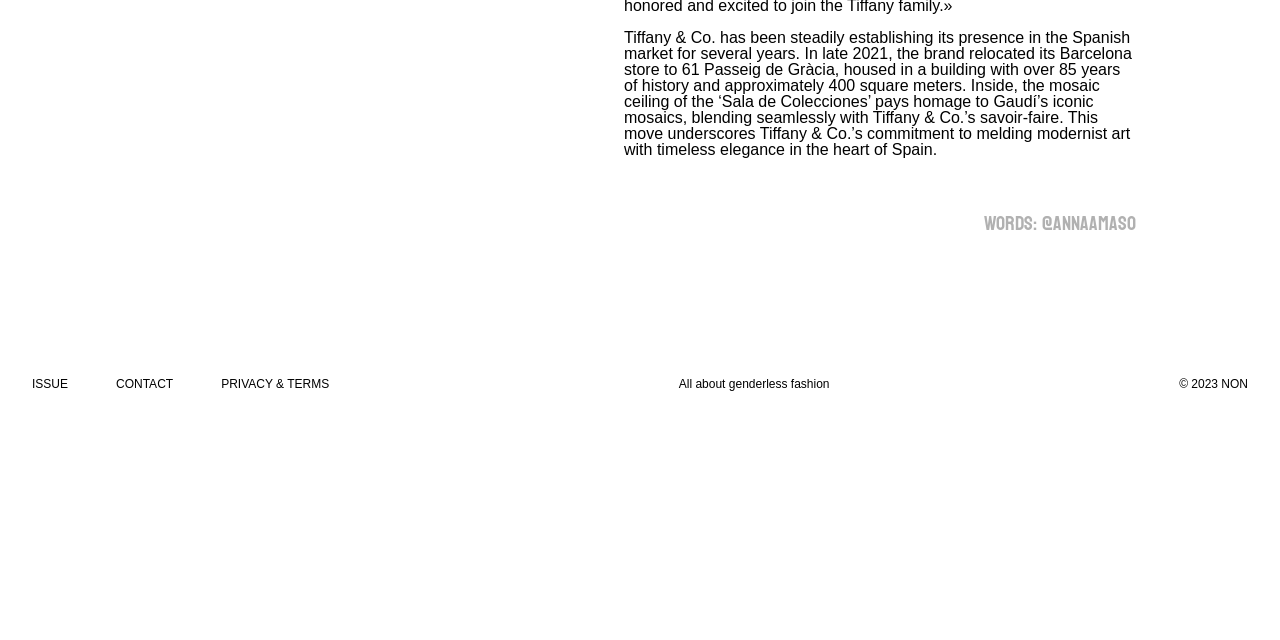Based on the element description CONTACT, identify the bounding box of the UI element in the given webpage screenshot. The coordinates should be in the format (top-left x, top-left y, bottom-right x, bottom-right y) and must be between 0 and 1.

[0.091, 0.589, 0.135, 0.611]